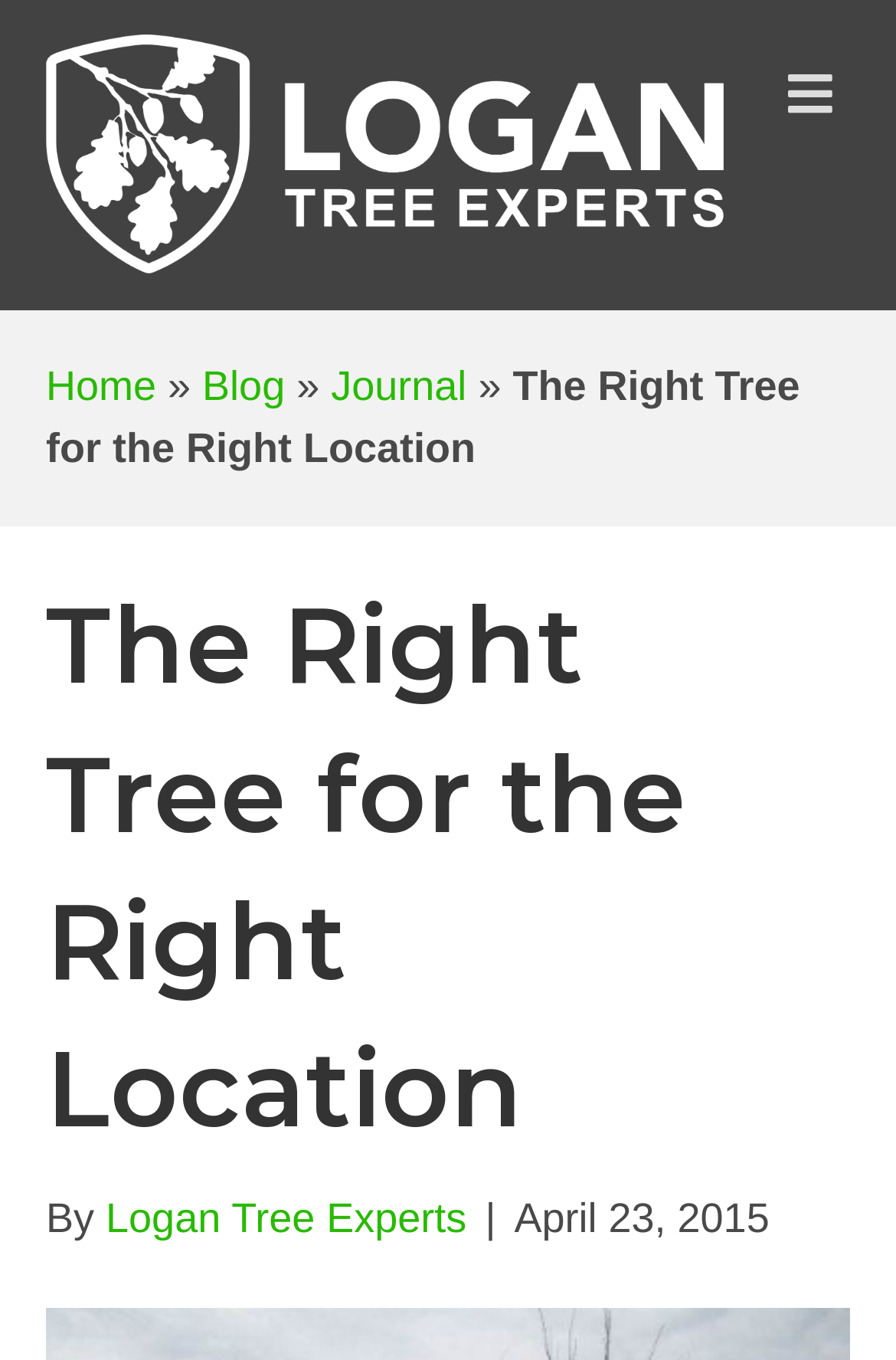What is the name of the company?
Please answer the question with as much detail as possible using the screenshot.

I found the answer by looking at the top-left corner of the webpage, where the company logo and name are displayed. The name 'Logan Tree Experts' is written in text and also has an associated image.